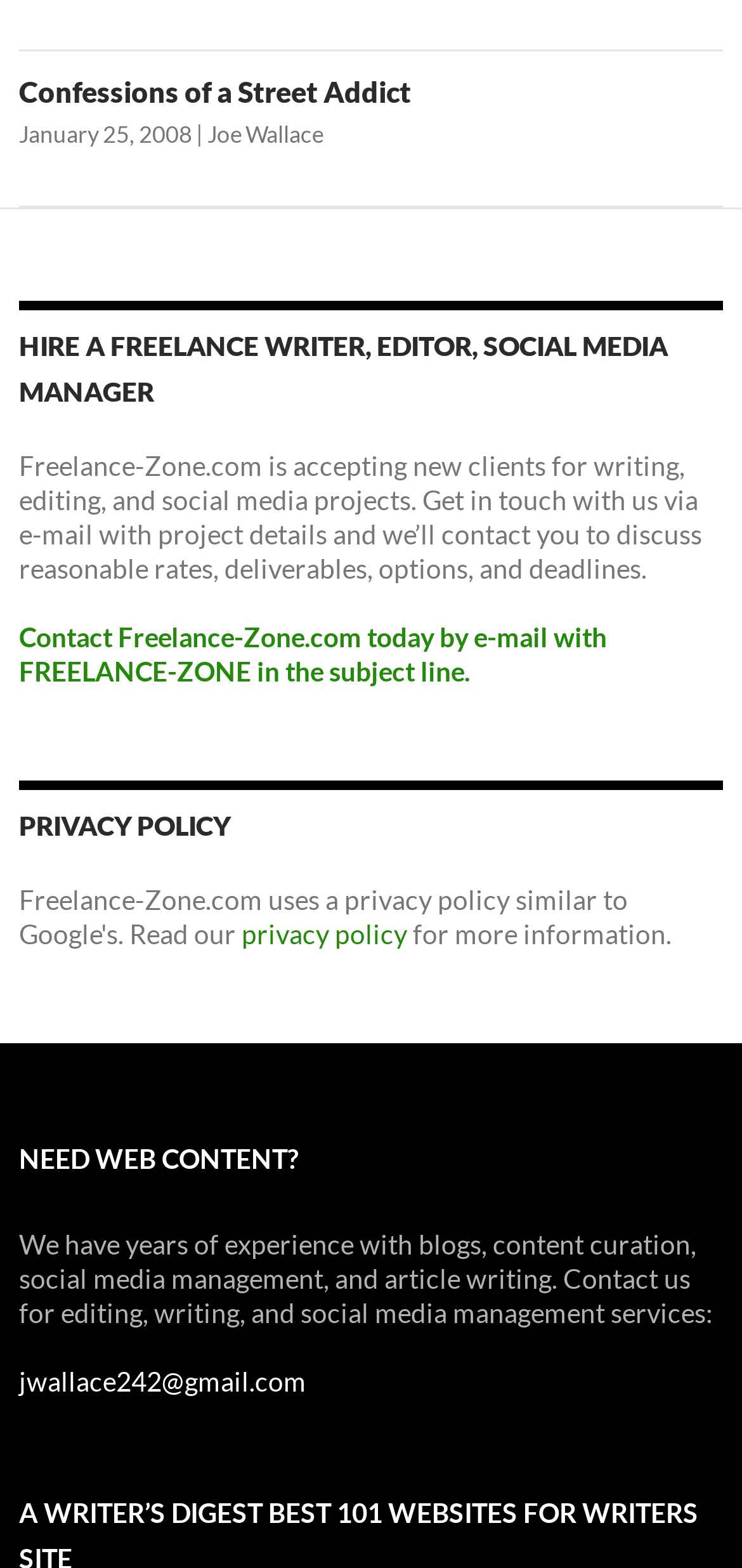Determine the bounding box coordinates (top-left x, top-left y, bottom-right x, bottom-right y) of the UI element described in the following text: jwallace242@gmail.com

[0.026, 0.871, 0.413, 0.891]